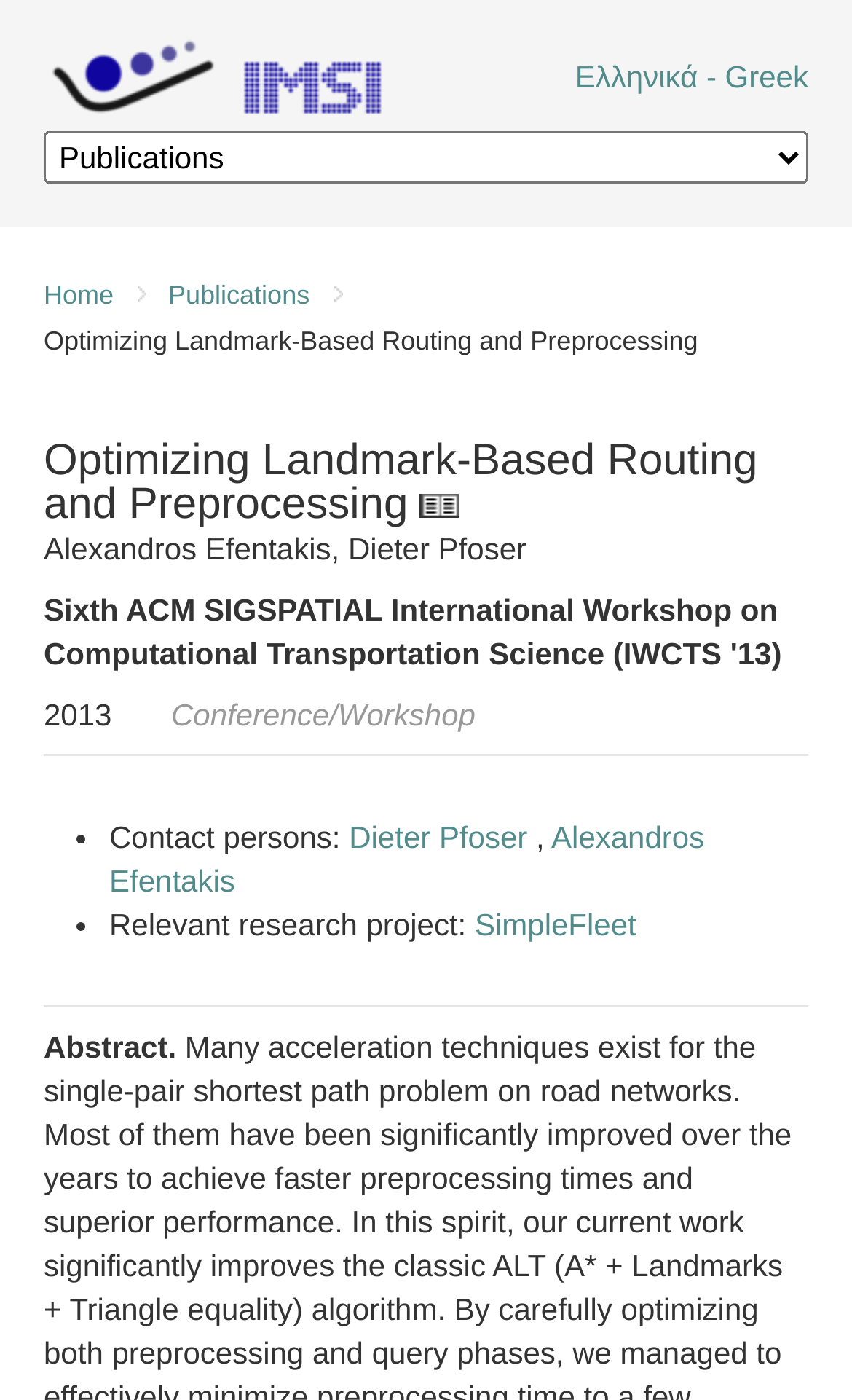Answer the question below using just one word or a short phrase: 
What is the type of the publication?

Conference/Workshop